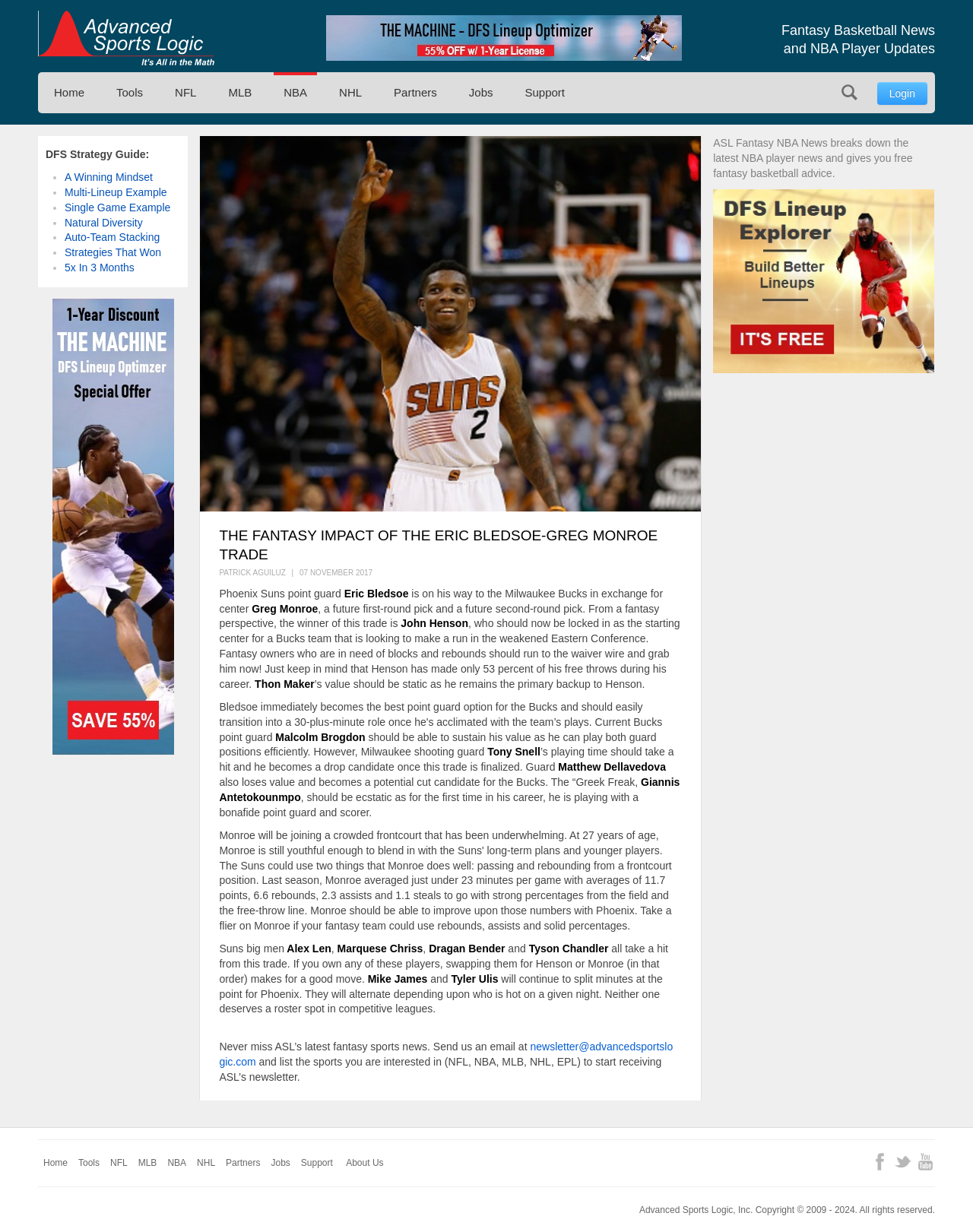Please specify the bounding box coordinates of the region to click in order to perform the following instruction: "Click on the 'Login' link".

[0.901, 0.067, 0.953, 0.085]